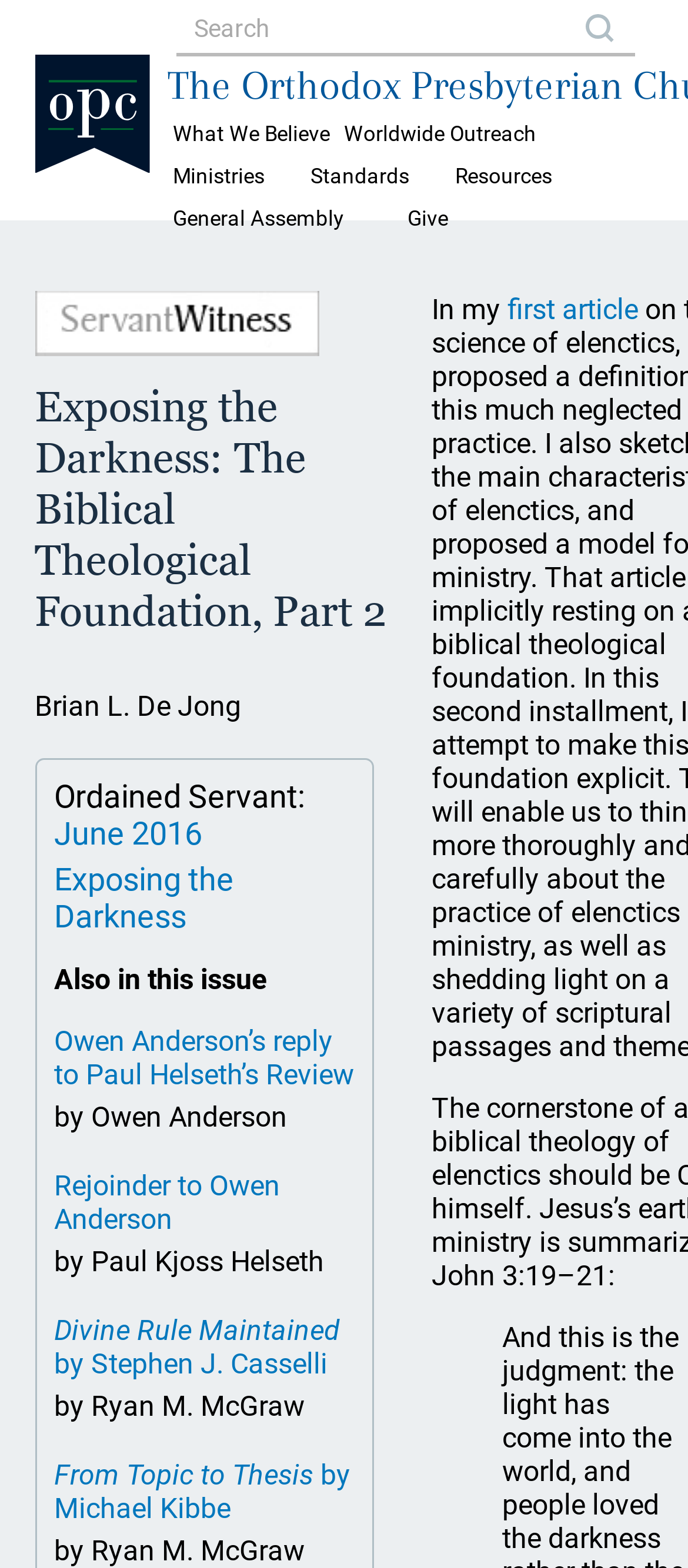Who is the author of the article 'Exposing the Darkness: The Biblical Theological Foundation, Part 2'? Analyze the screenshot and reply with just one word or a short phrase.

Brian L. De Jong